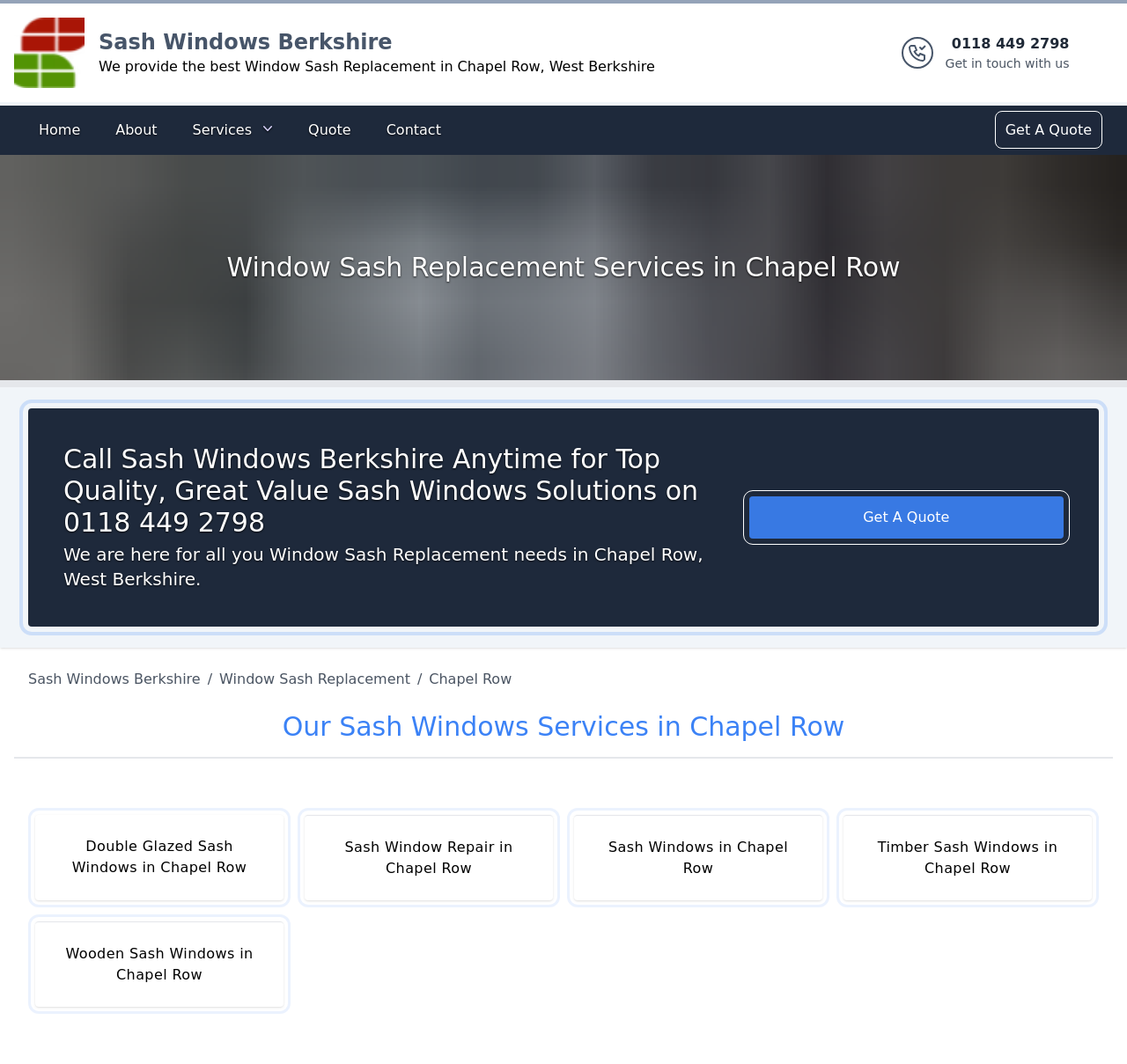What is the purpose of the 'Get A Quote' button?
Please provide a single word or phrase as your answer based on the image.

To get a quote for window sash replacement services